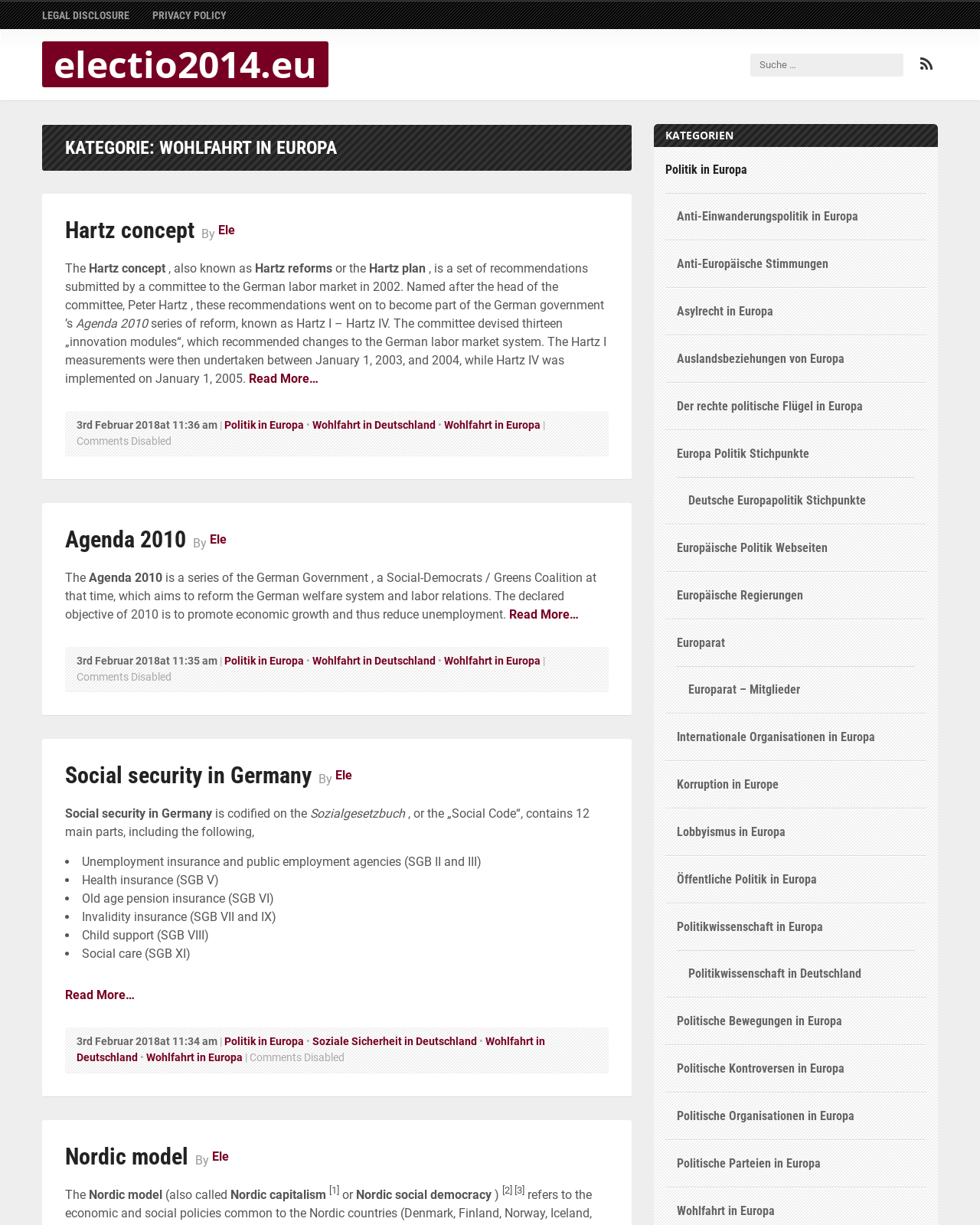Offer a comprehensive description of the webpage’s content and structure.

This webpage is an archive page for "Wohlfahrt in Europa" (Welfare in Europe) with a total of three articles. At the top, there are links to "LEGAL DISCLOSURE" and "PRIVACY POLICY" on the left, and a link to the website's homepage "electio2014.eu" on the right. A search bar is located on the top right corner.

The first article is titled "Hartz concept" and has a brief description of the Hartz reforms, a set of recommendations submitted by a committee to the German labor market in 2002. The article includes a link to "Read More…" and is followed by a timestamp "3rd Februar 2018 at 11:36 am". Below the article, there are links to related categories "Politik in Europa", "Wohlfahrt in Deutschland", and "Wohlfahrt in Europa".

The second article is titled "Agenda 2010" and describes a series of reforms aimed at promoting economic growth and reducing unemployment in Germany. The article includes a link to "Read More…" and is followed by a timestamp "3rd Februar 2018 at 11:35 am". Below the article, there are links to related categories "Politik in Europa", "Wohlfahrt in Deutschland", and "Wohlfahrt in Europa".

The third article is titled "Social security in Germany" and provides an overview of the country's social security system, which is codified in the "Sozialgesetzbuch" (Social Code). The article lists the 12 main parts of the Social Code, including unemployment insurance, health insurance, and old age pension insurance. The article includes a link to "Read More…" and is followed by a timestamp "3rd Februar 2018 at 11:34 am". Below the article, there are links to related categories "Politik in Europa", "Soziale Sicherheit in Deutschland", "Wohlfahrt in Deutschland", and "Wohlfahrt in Europa".